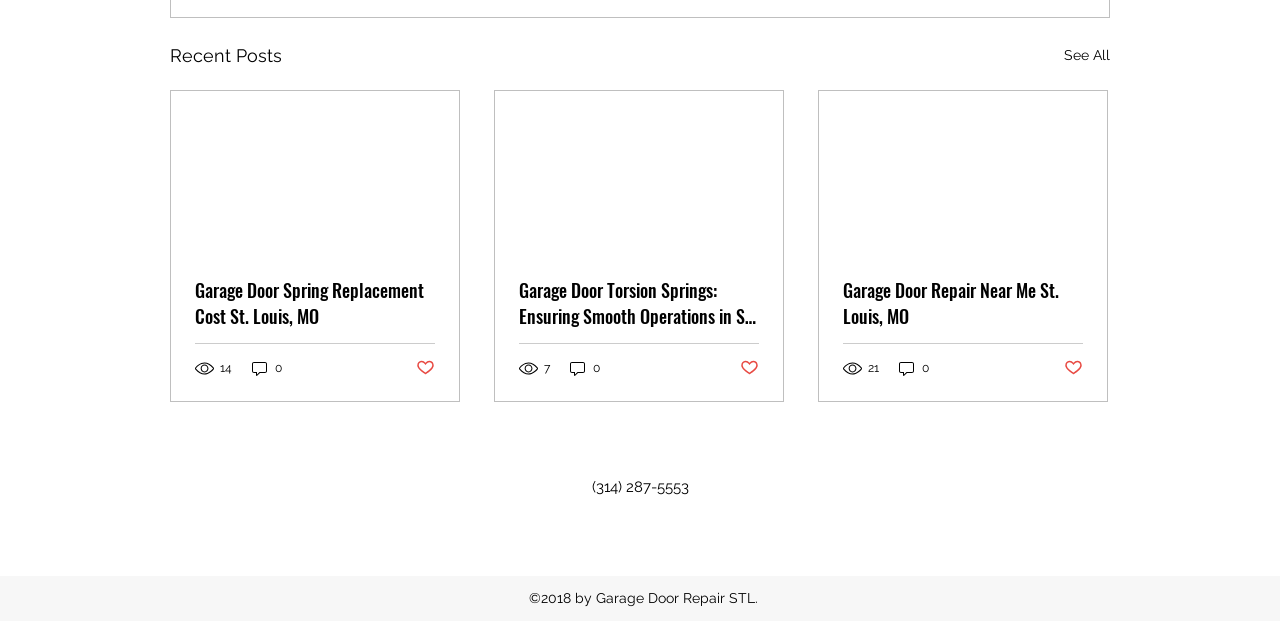Please identify the bounding box coordinates of the element that needs to be clicked to execute the following command: "Share this article". Provide the bounding box using four float numbers between 0 and 1, formatted as [left, top, right, bottom].

None